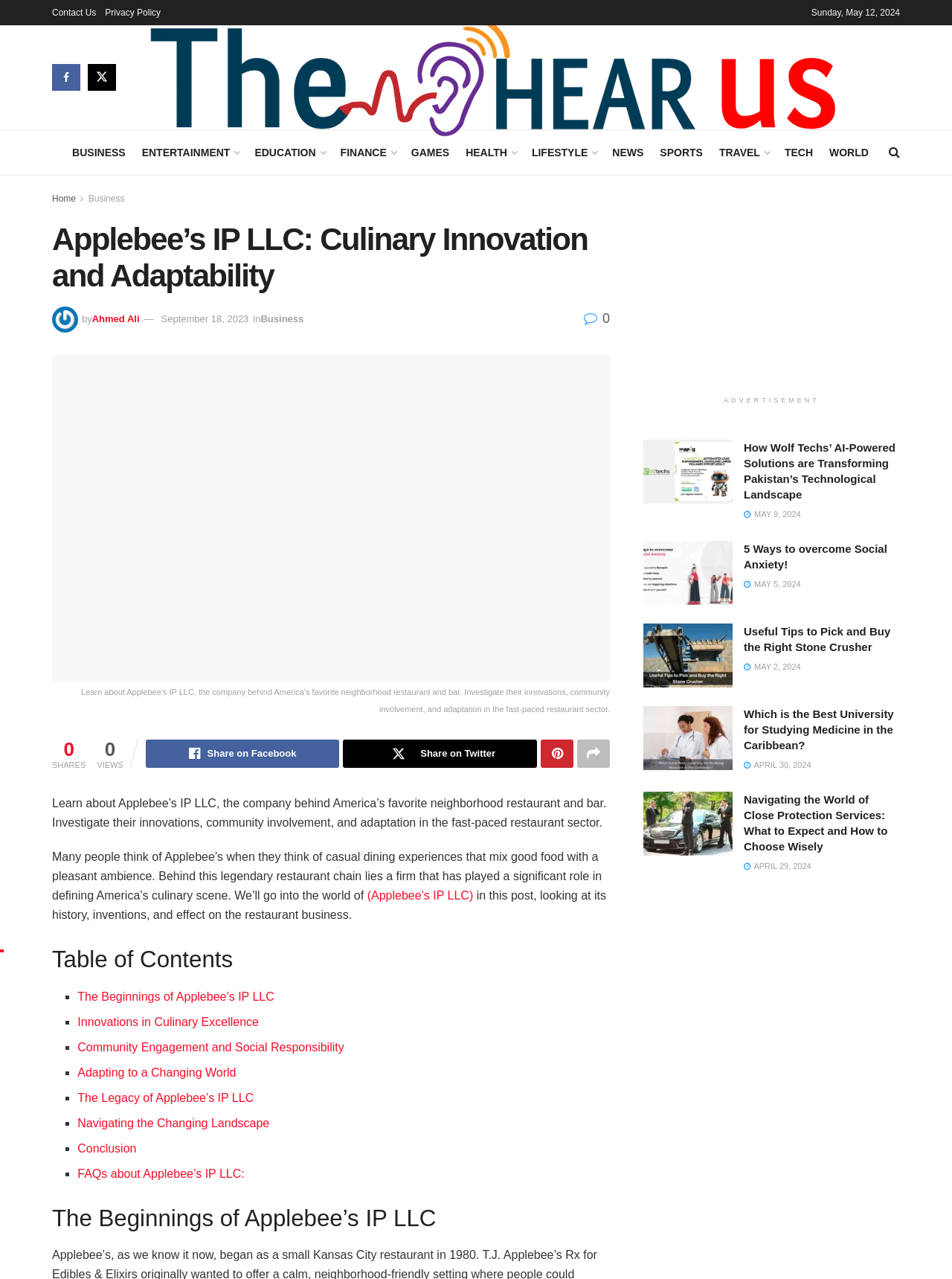What is the topic of the section that starts with 'The Beginnings of Applebee’s IP LLC'?
Using the image as a reference, give a one-word or short phrase answer.

History